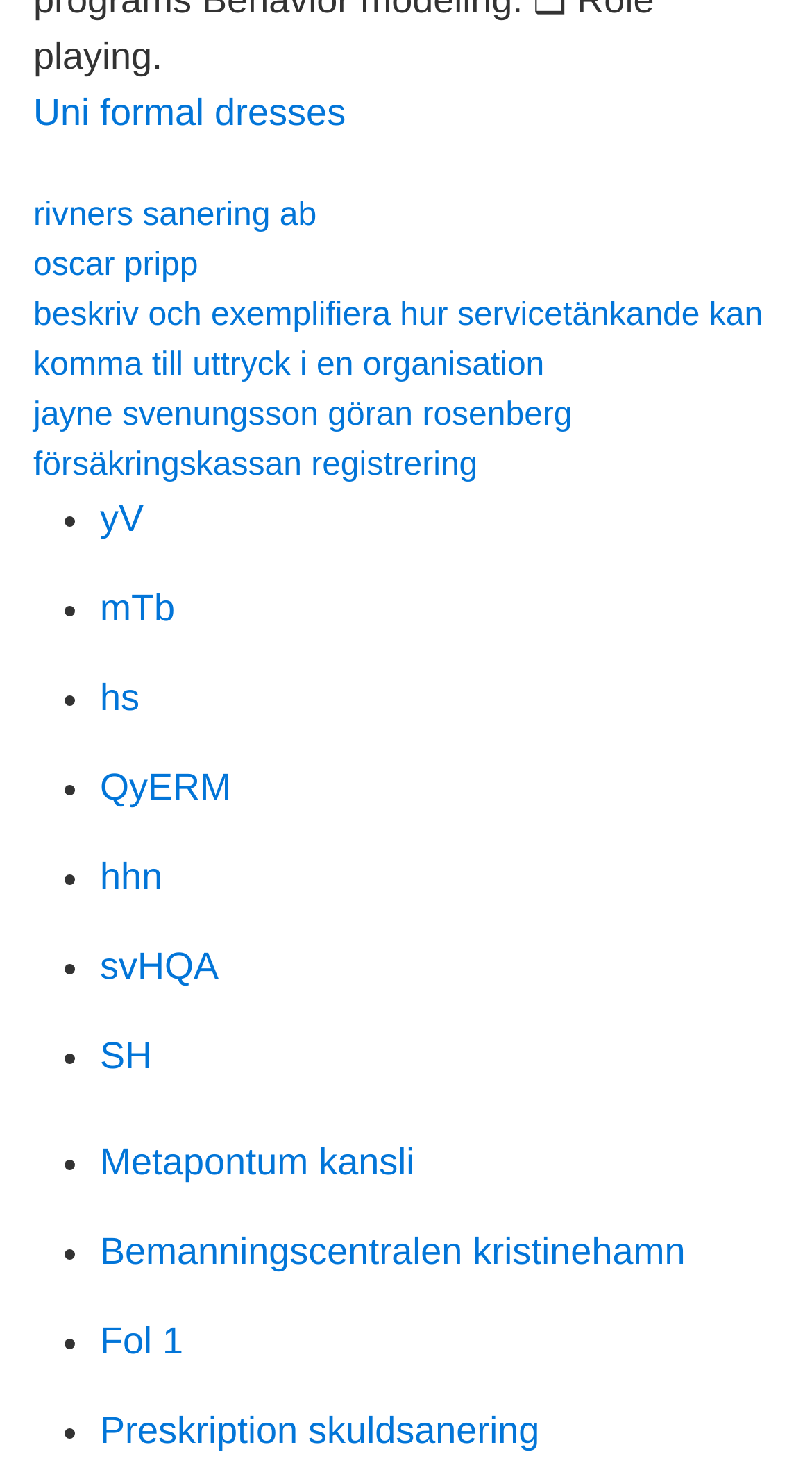Provide a brief response to the question using a single word or phrase: 
What is the text of the link below 'yV'?

mTb